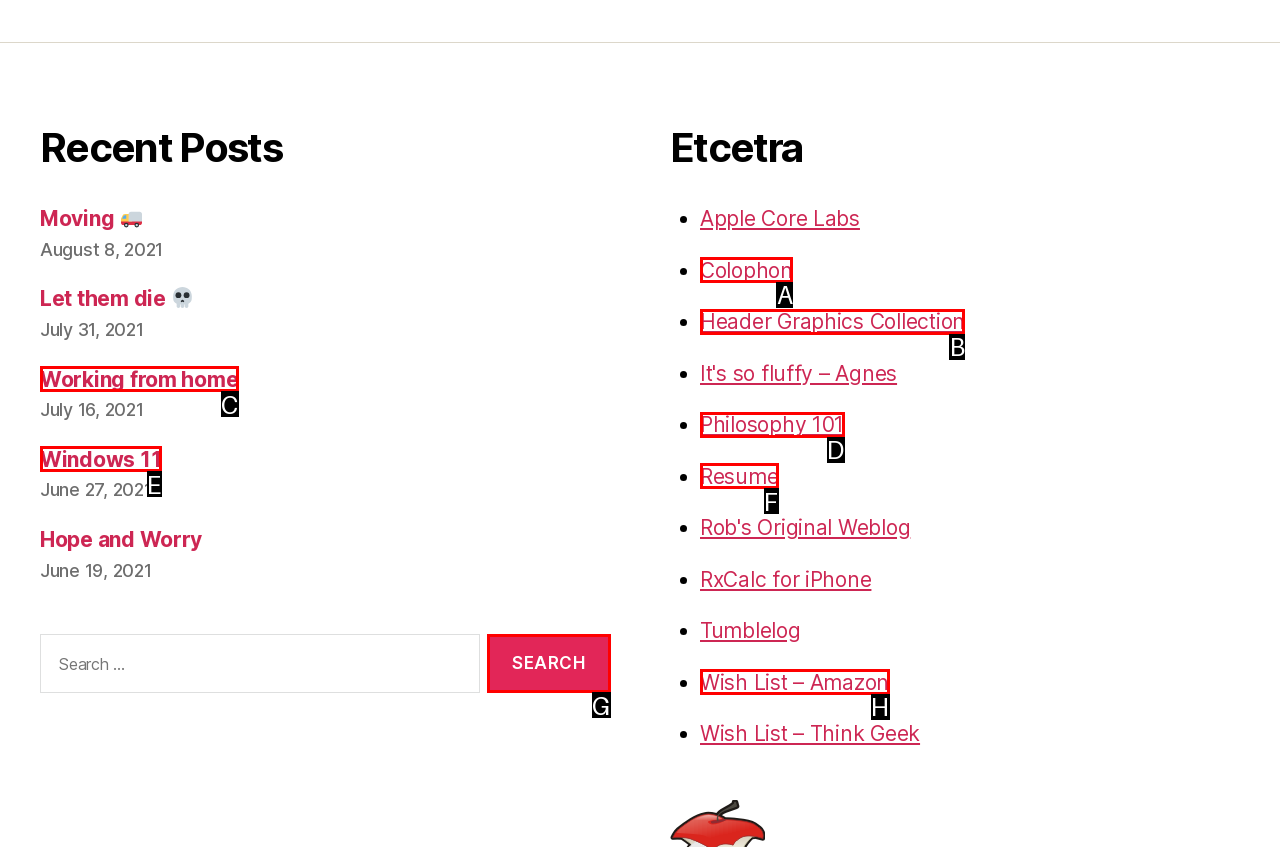Select the HTML element that needs to be clicked to carry out the task: Check the 'Resume' link
Provide the letter of the correct option.

F